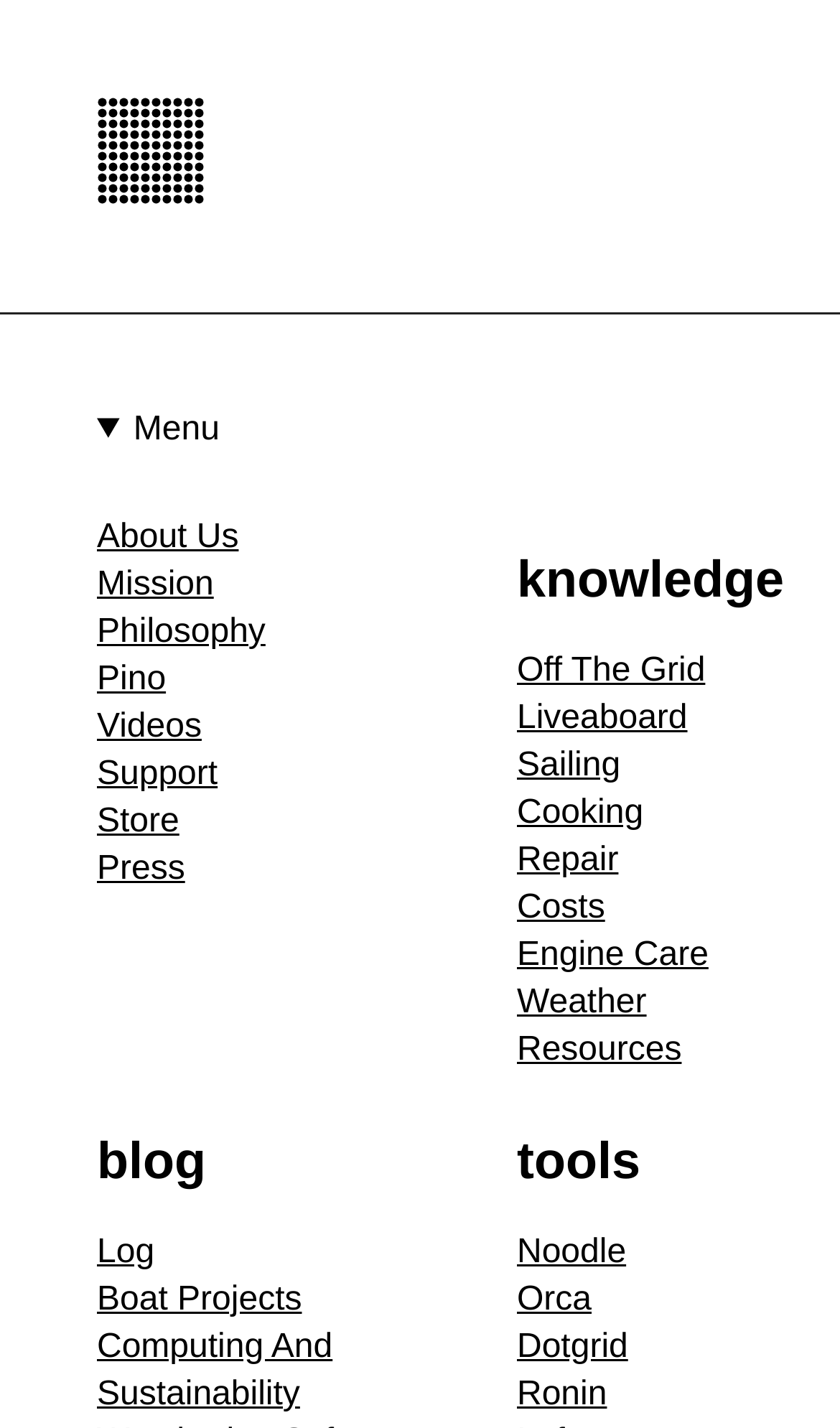Please determine the bounding box coordinates for the element that should be clicked to follow these instructions: "visit About Us page".

[0.115, 0.363, 0.284, 0.389]